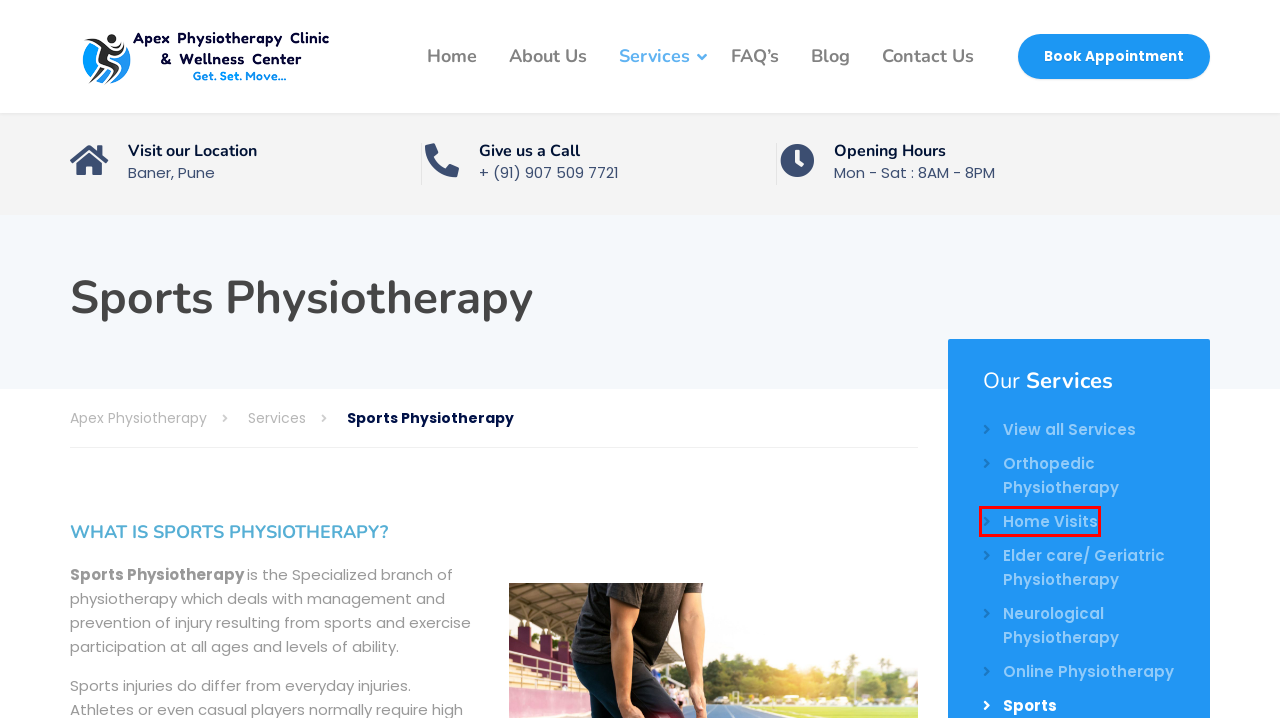Observe the provided screenshot of a webpage that has a red rectangle bounding box. Determine the webpage description that best matches the new webpage after clicking the element inside the red bounding box. Here are the candidates:
A. Online Physiotherapy - Apex Physiotherapy
B. Apex Physiotherapy - Best Orthopedic Physiotherapy in Baner
C. Home Visits - Apex Physiotherapy
D. Blog - Apex Physiotherapy
E. Apex Physiotherapy - Best physiotherapy service in Baner
F. Book Appointment - Apex Physiotherapy
G. Contact Us - Apex Physiotherapy
H. Apex Physiotherapy - Physiotherapy clinic in Baner, Pune

C